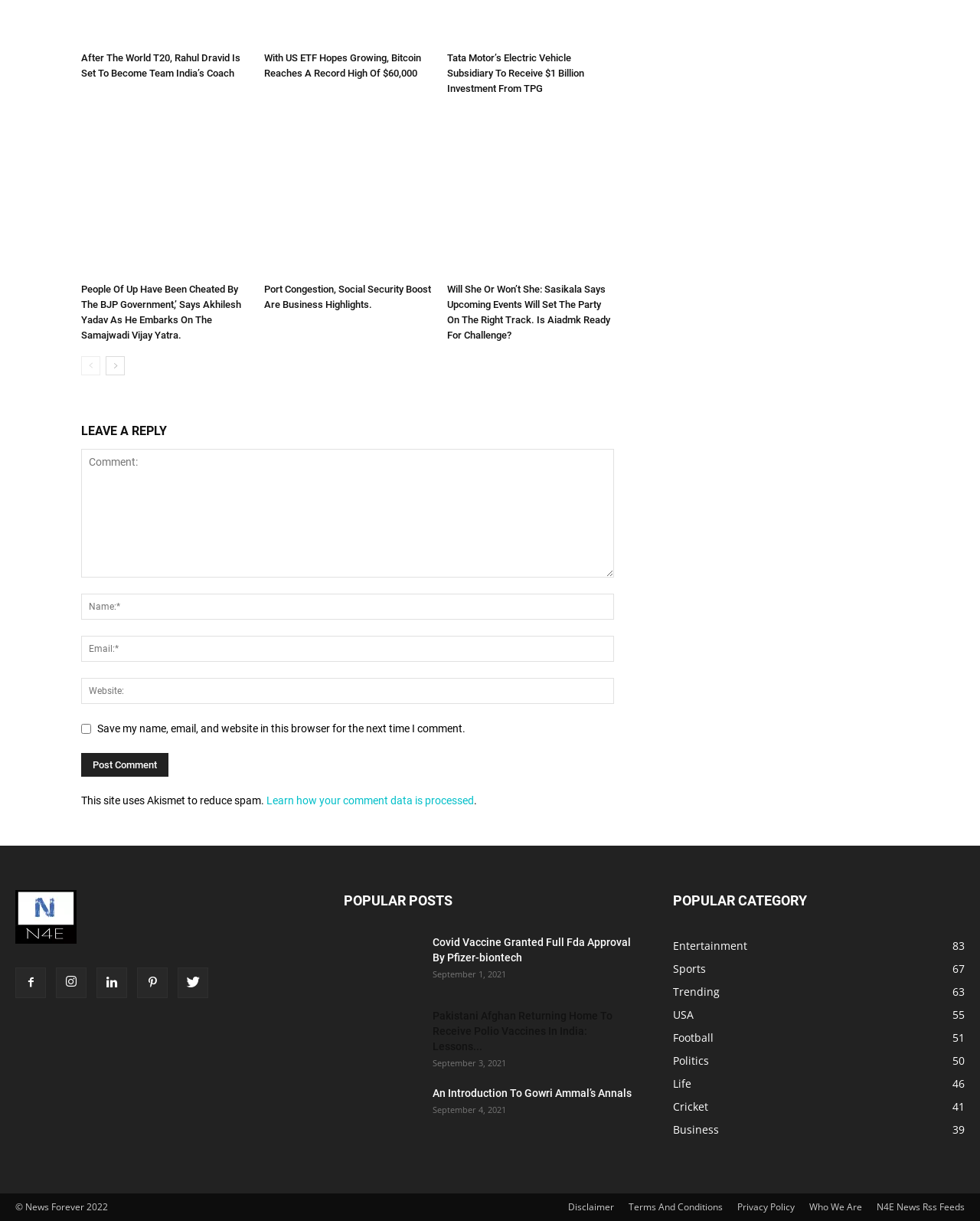Identify the bounding box for the UI element described as: "William Dennes". Ensure the coordinates are four float numbers between 0 and 1, formatted as [left, top, right, bottom].

None